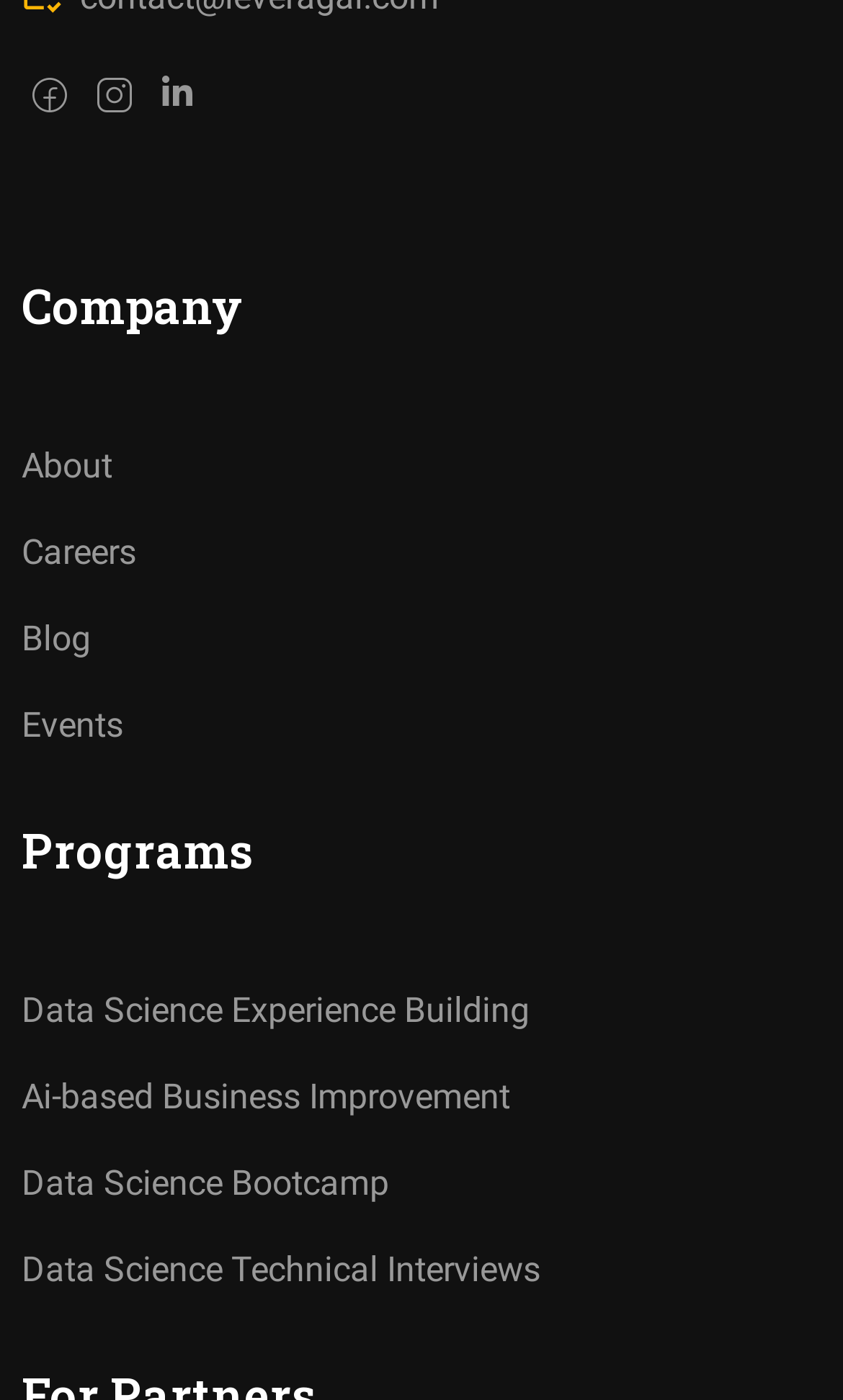What is the second program listed?
Using the image, answer in one word or phrase.

Ai-based Business Improvement